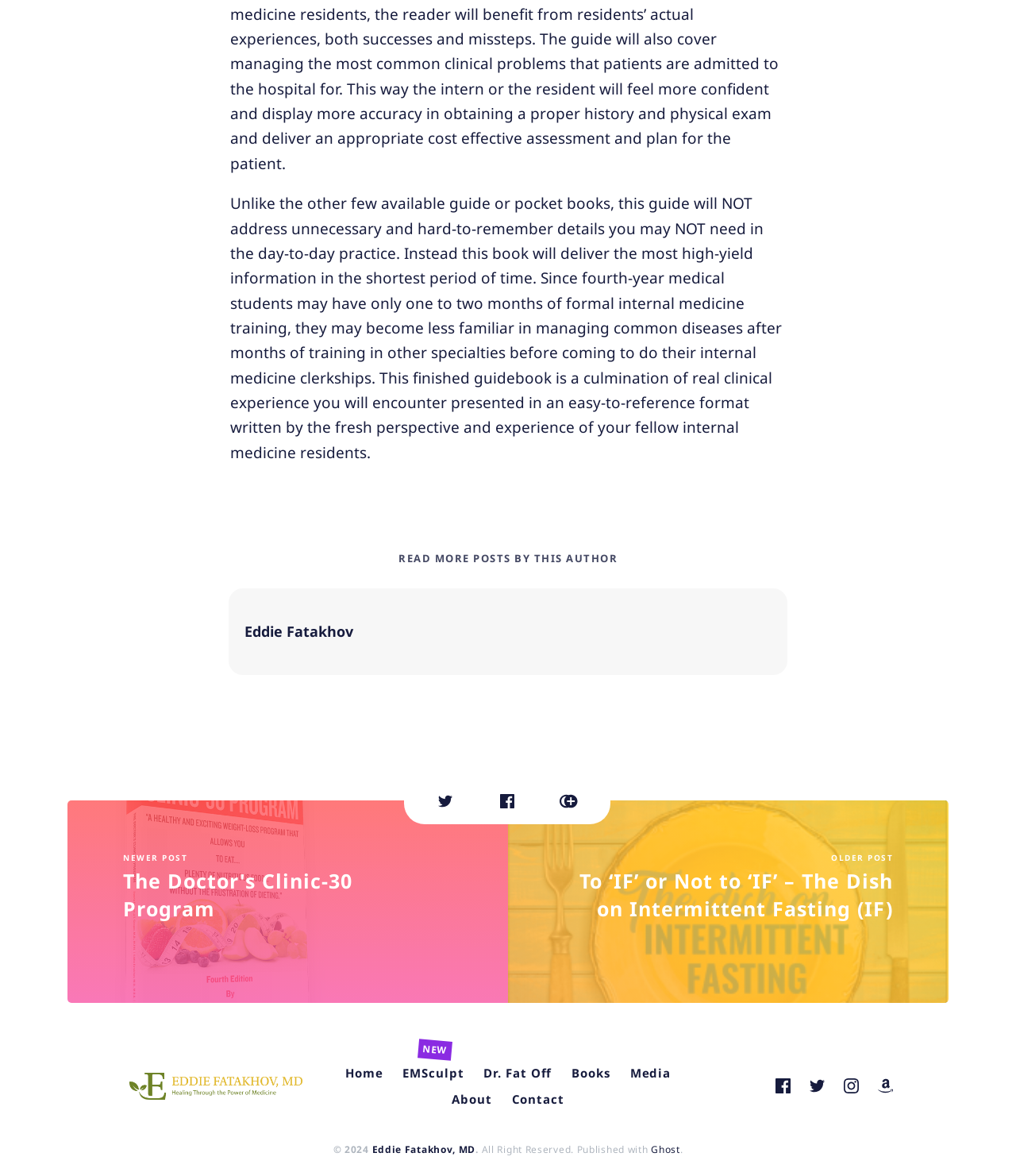Identify the bounding box coordinates of the element to click to follow this instruction: 'Click the link to view older post'. Ensure the coordinates are four float values between 0 and 1, provided as [left, top, right, bottom].

[0.5, 0.681, 0.934, 0.853]